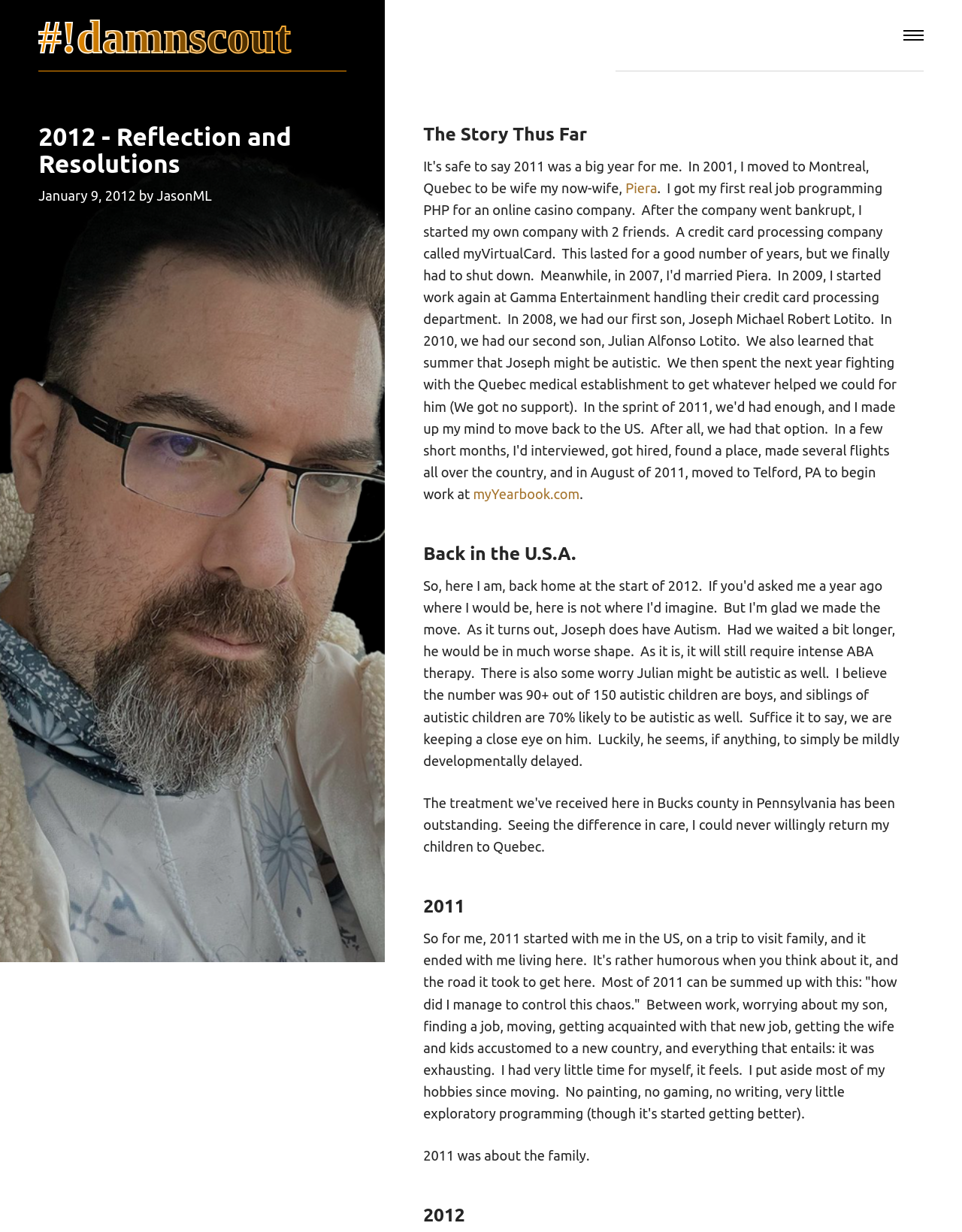How many headings are there in the webpage?
Carefully examine the image and provide a detailed answer to the question.

The answer can be found by counting the number of headings in the webpage. There are four headings: '2012 - Reflection and Resolutions', 'The Story Thus Far', 'Back in the U.S.A.', and '2011'.